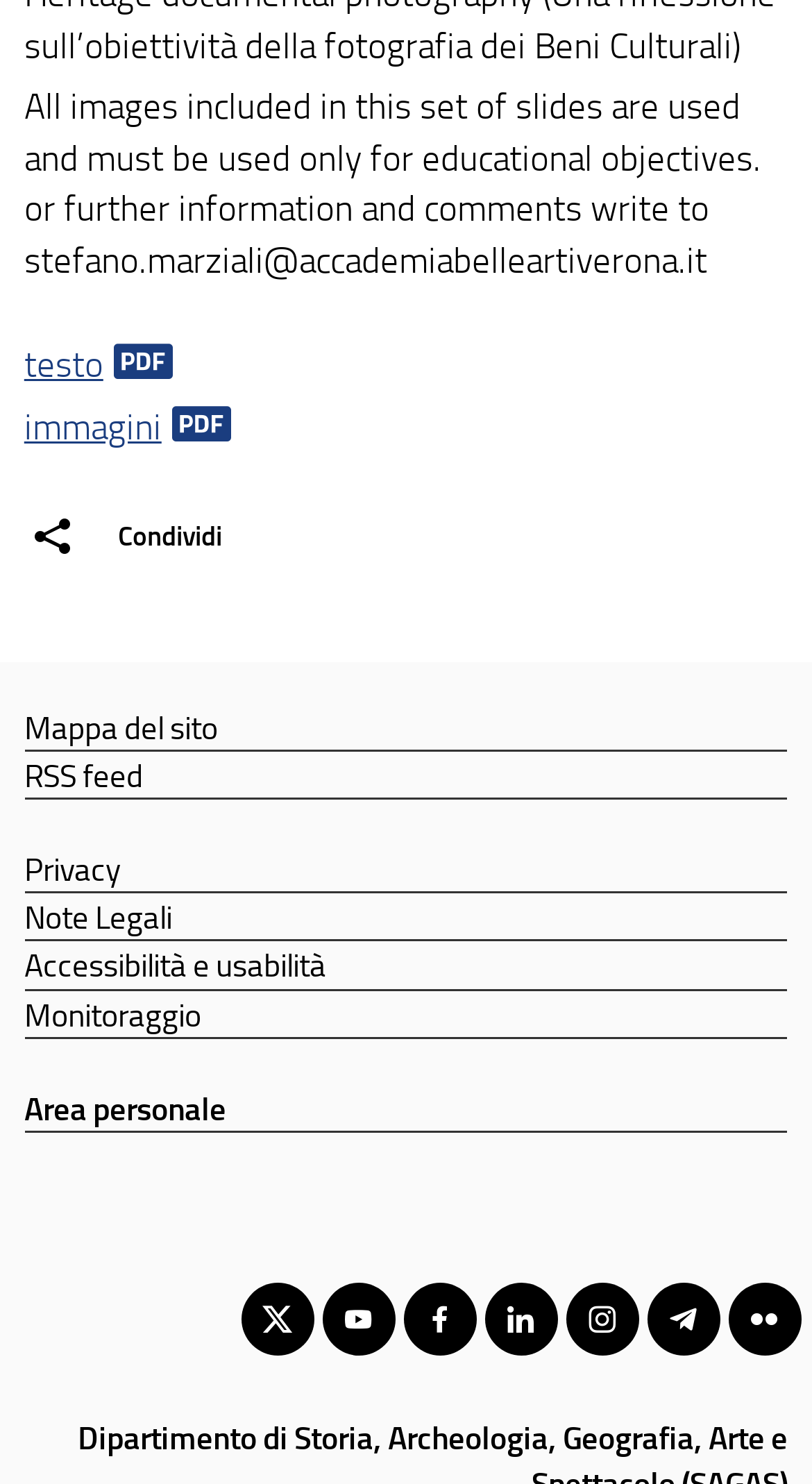Find the bounding box coordinates of the element to click in order to complete the given instruction: "Share the content."

[0.145, 0.348, 0.273, 0.373]